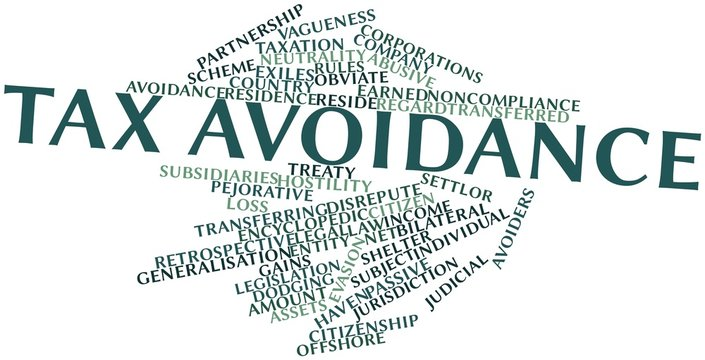What distinguishes tax avoidance from tax evasion?
Utilize the image to construct a detailed and well-explained answer.

Tax avoidance is distinguished from tax evasion by its legality, as tax avoidance involves the use of legal methods to minimize tax liabilities, whereas tax evasion is an illegal practice.